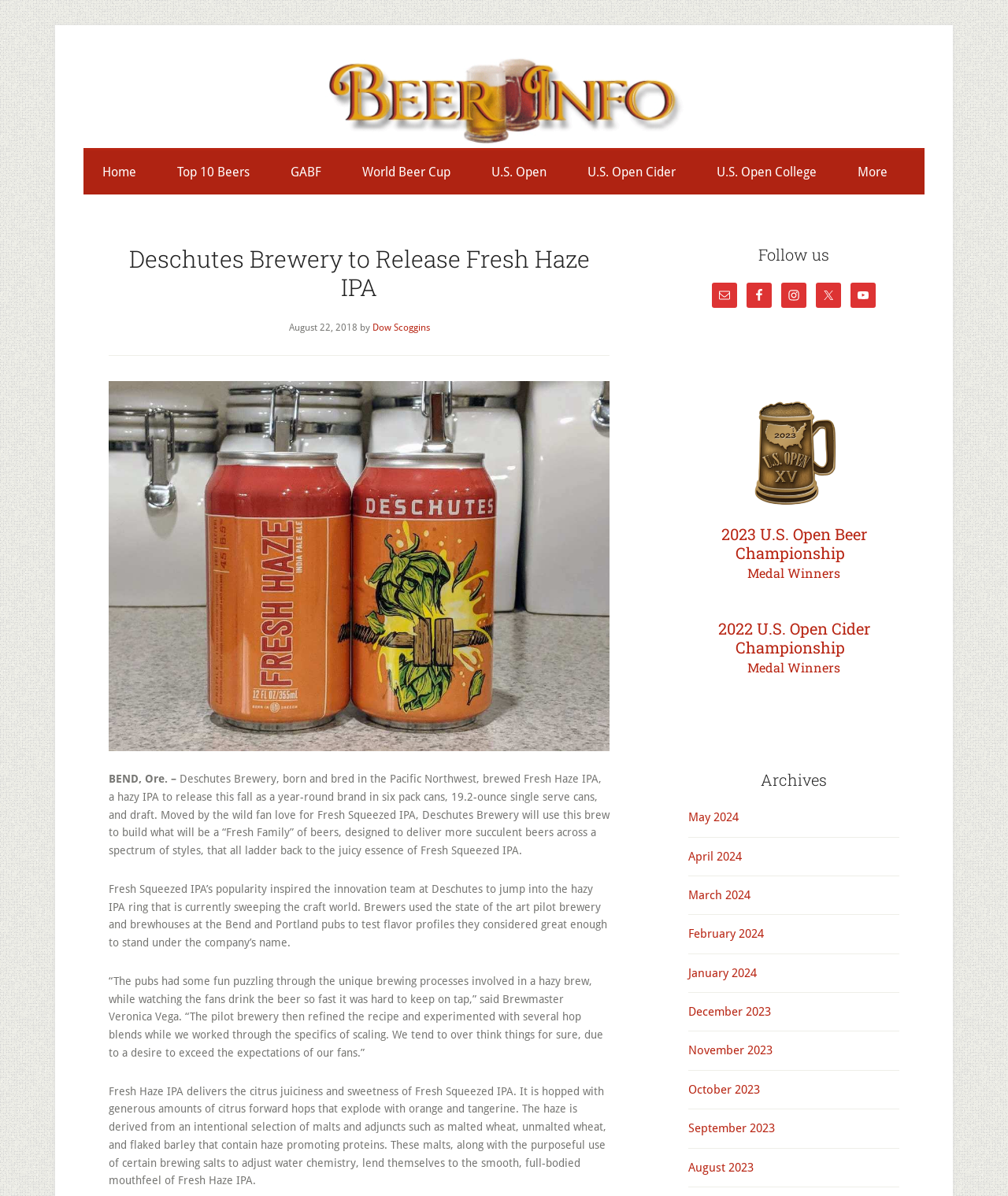Could you indicate the bounding box coordinates of the region to click in order to complete this instruction: "View 'Archives'".

[0.683, 0.644, 0.892, 0.66]